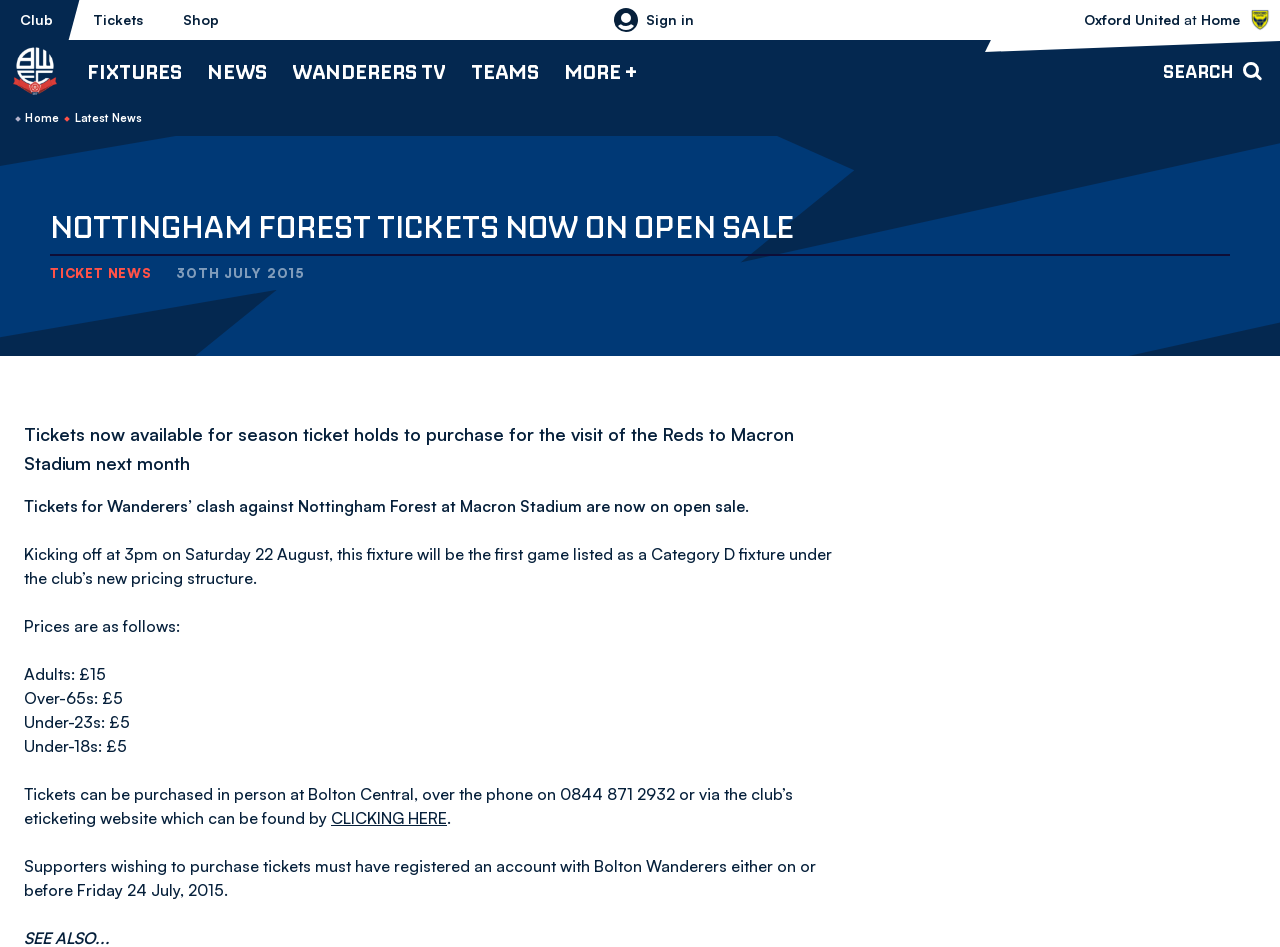Predict the bounding box of the UI element based on this description: "Bolton Wanderers vs Oxford United".

[0.841, 0.0, 1.0, 0.042]